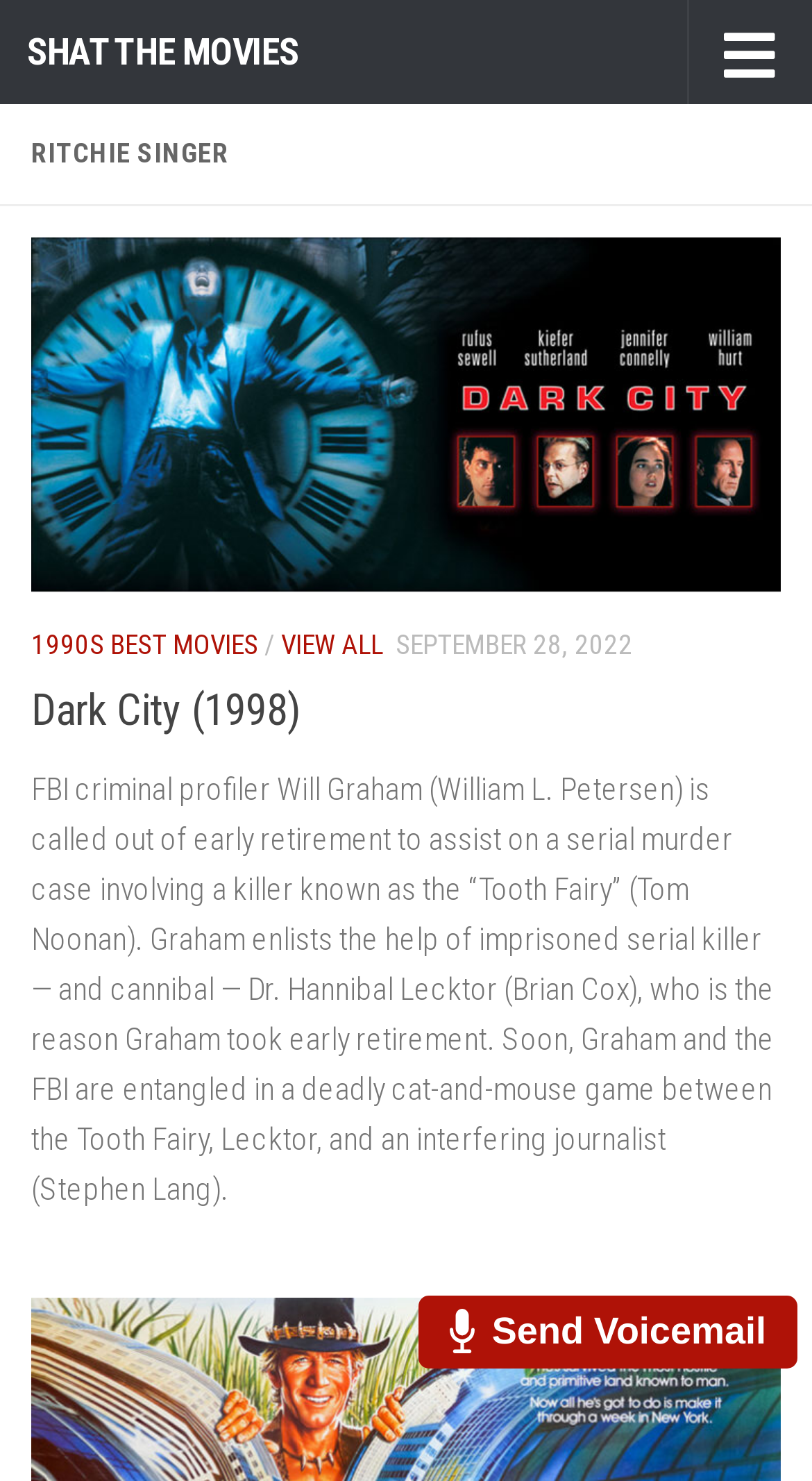Please determine the bounding box coordinates for the element with the description: "1990s Best Movies".

[0.038, 0.425, 0.318, 0.446]